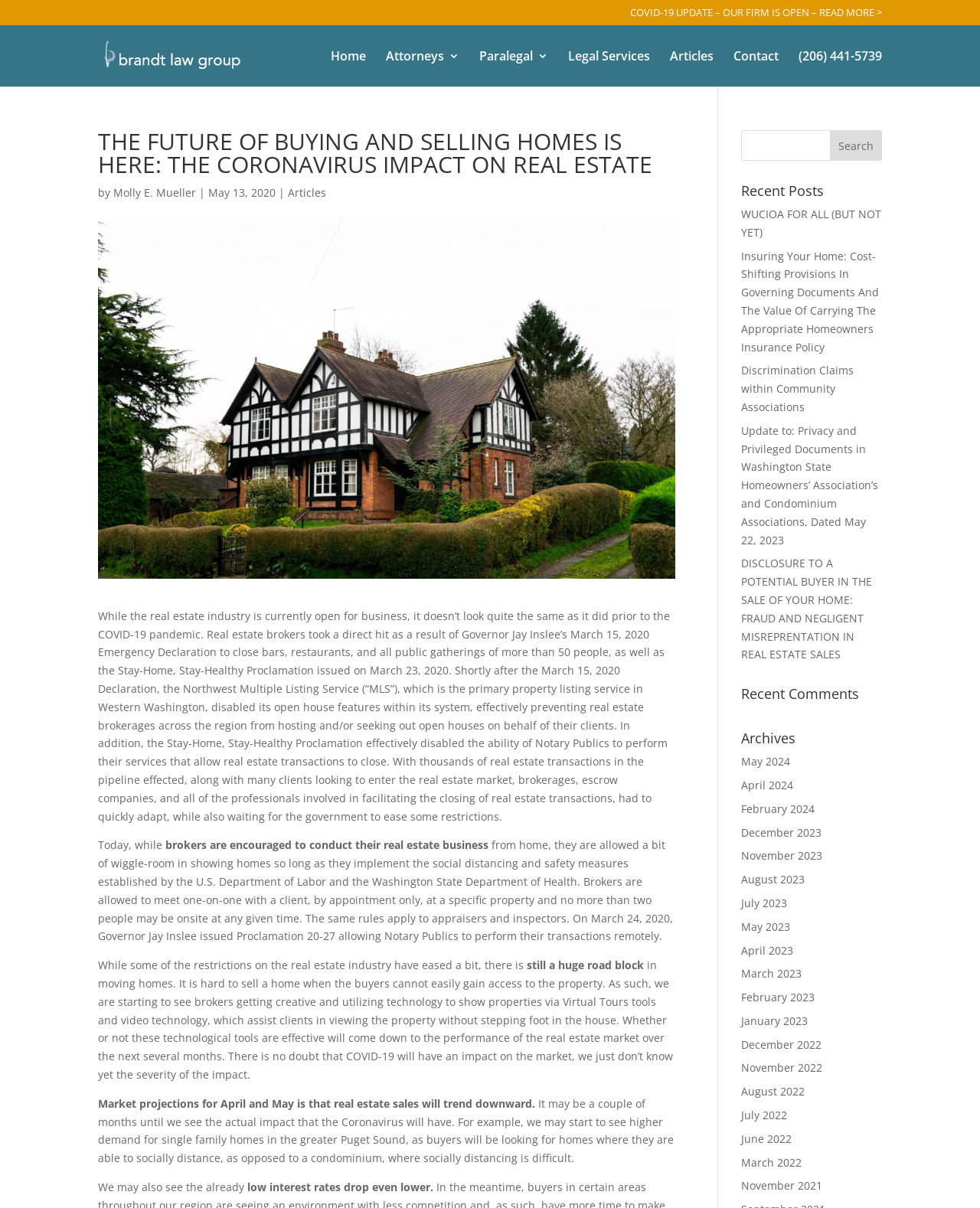Offer an extensive depiction of the webpage and its key elements.

The webpage is about the impact of the COVID-19 pandemic on the real estate industry. At the top, there is a navigation menu with links to "Home", "Attorneys", "Paralegal", "Legal Services", "Articles", and "Contact". Below the navigation menu, there is a heading that reads "THE FUTURE OF BUYING AND SELLING HOMES IS HERE: THE CORONAVIRUS IMPACT ON REAL ESTATE". 

To the left of the heading, there is an image of the "Brandt Law Group" logo. Below the heading, there is a link to "COVID-19 UPDATE – OUR FIRM IS OPEN – READ MORE >" and an article written by "Molly E. Mueller" on "May 13, 2020". The article discusses how the real estate industry has been affected by the pandemic, including the restrictions on open houses and the impact on real estate transactions.

The article is divided into several paragraphs, with the first paragraph explaining how the industry has been affected by the pandemic. The subsequent paragraphs discuss how real estate brokers have had to adapt to the new restrictions, including conducting business from home and using virtual tours to show properties.

To the right of the article, there is a search bar with a "Search" button. Below the search bar, there is a section titled "Recent Posts" with links to several articles, including "WUCIOA FOR ALL (BUT NOT YET)" and "Insuring Your Home: Cost-Shifting Provisions In Governing Documents And The Value Of Carrying The Appropriate Homeowners Insurance Policy". 

Further down the page, there are sections titled "Recent Comments" and "Archives", with links to articles from different months and years.